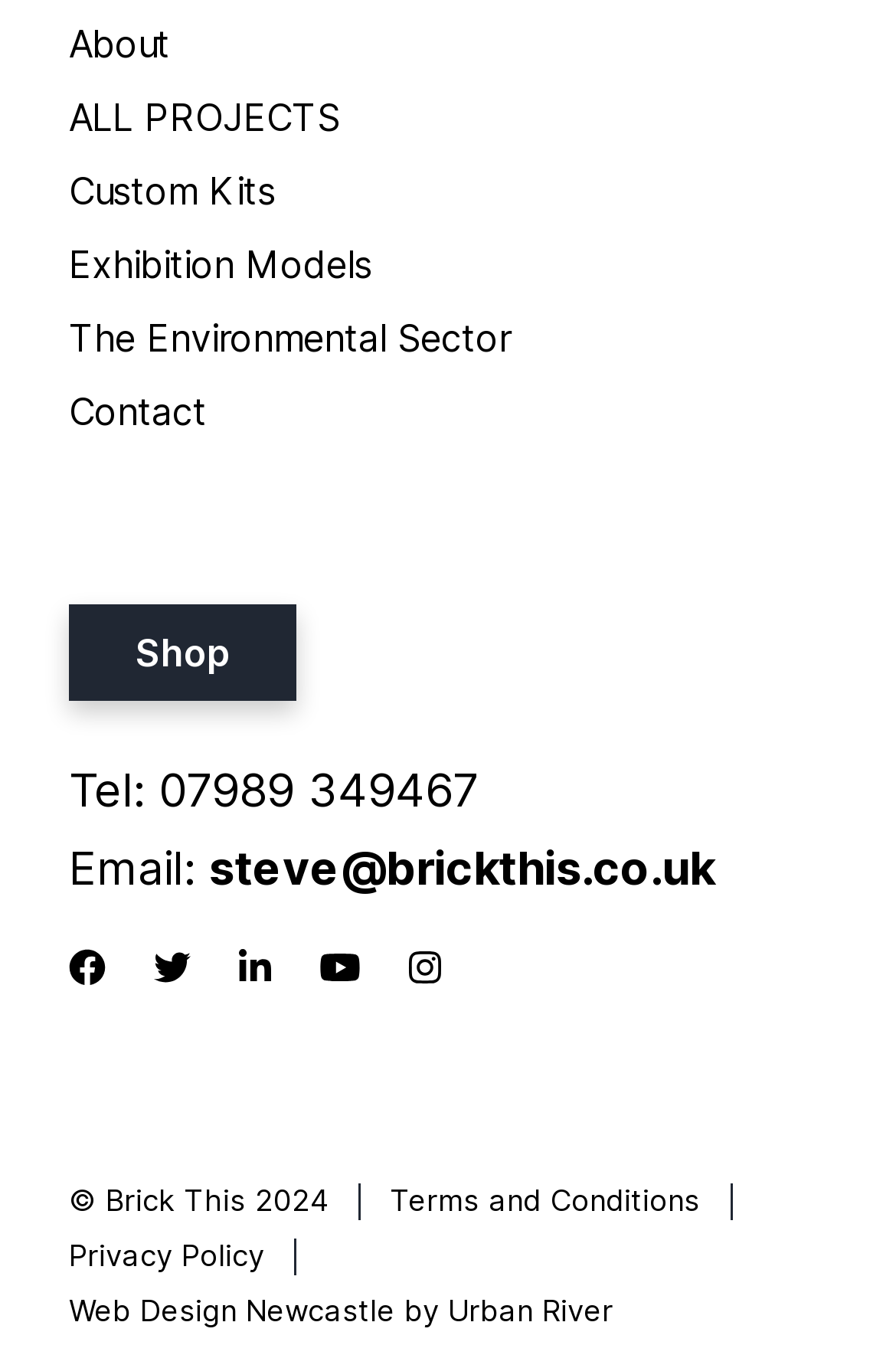Carefully examine the image and provide an in-depth answer to the question: What is the company's website section for custom projects?

I found the custom projects section by looking at the link element with text 'Custom Kits'.